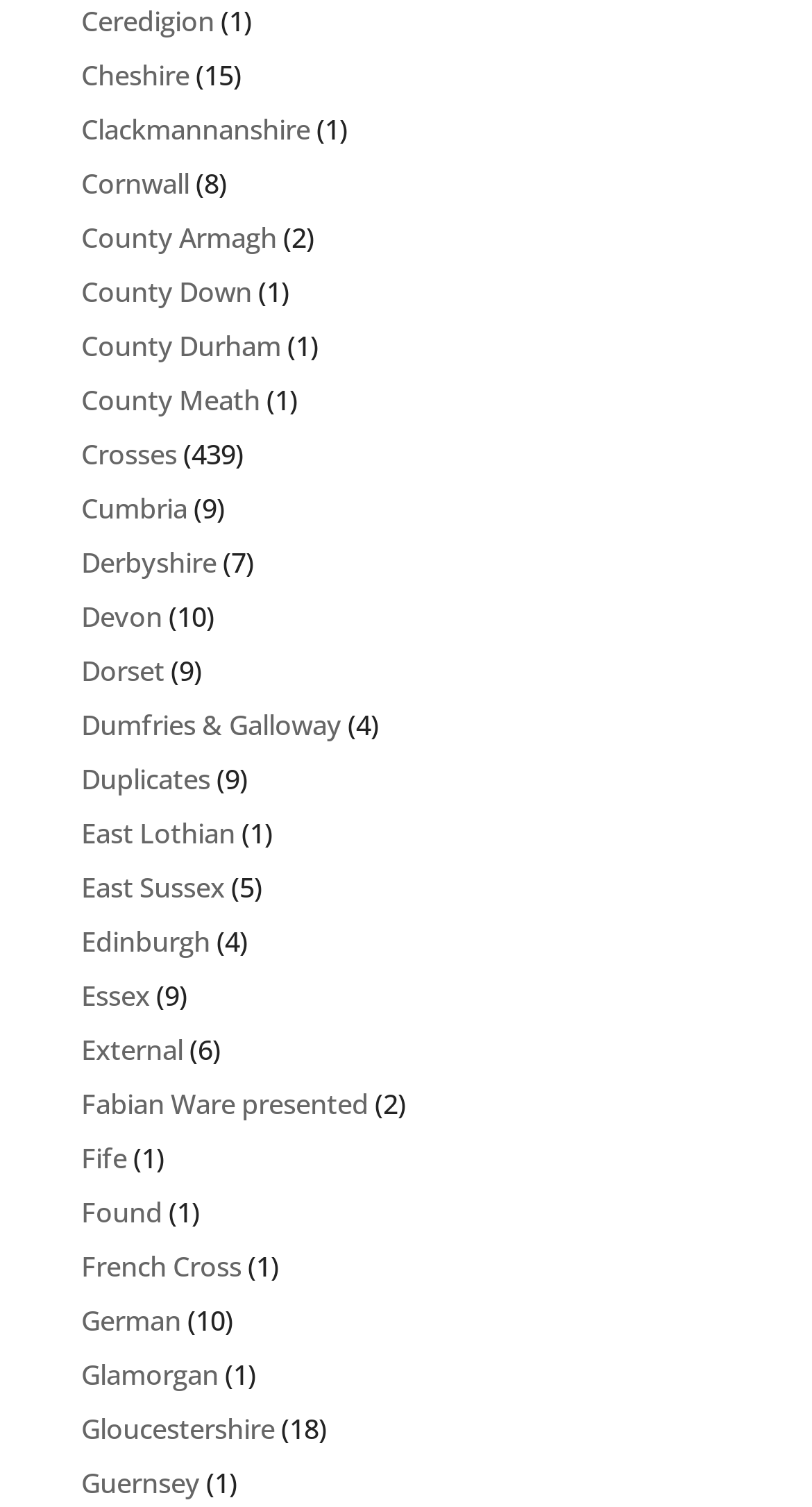What is the purpose of the numbers next to each link?
Please provide a comprehensive answer based on the information in the image.

I observed that each link has a StaticText element next to it with a number, and I inferred that these numbers are likely counts of something related to the corresponding link, although the exact meaning is not clear from the webpage alone.